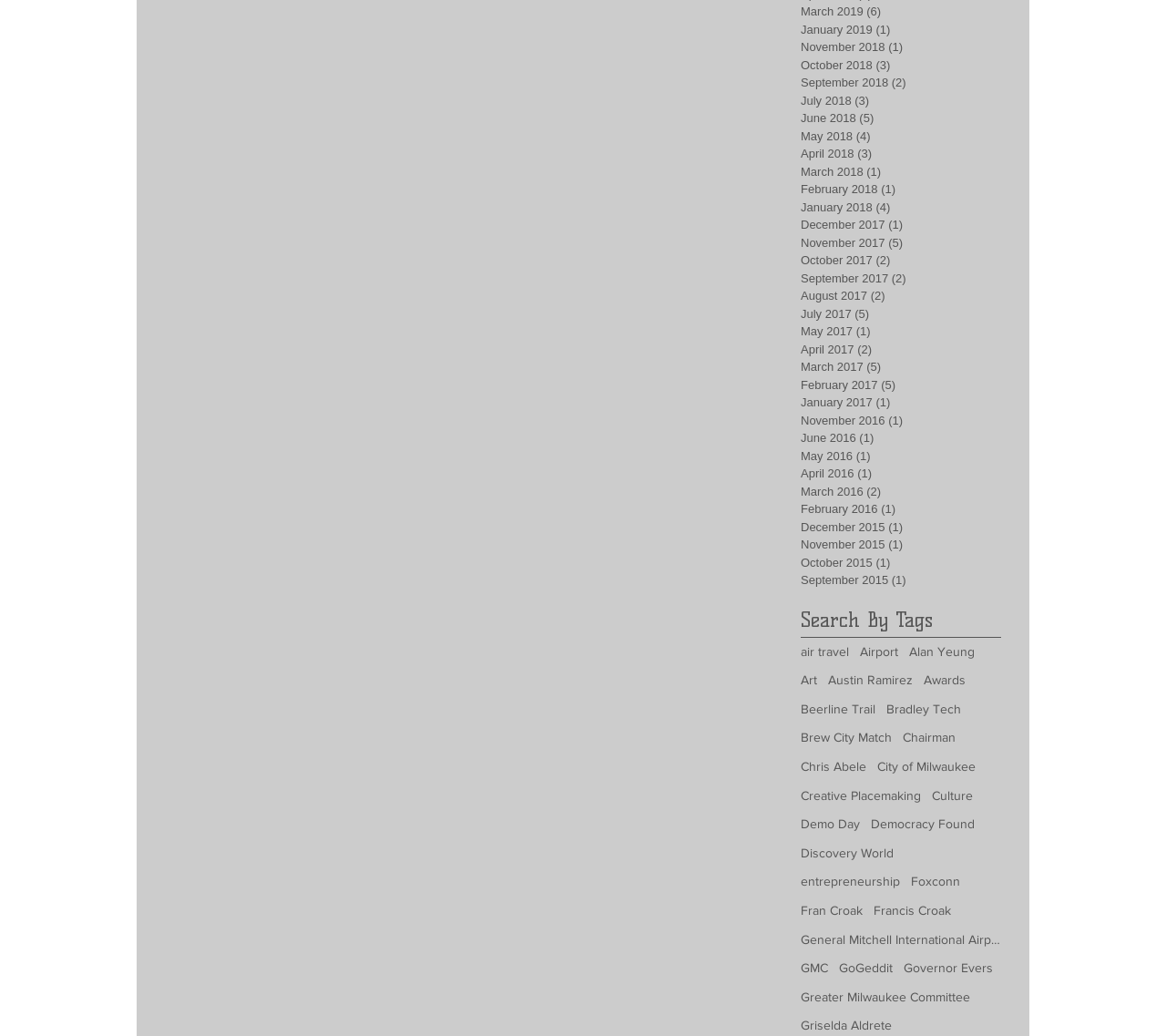What is the name of the airport mentioned on the webpage?
Use the image to give a comprehensive and detailed response to the question.

I found the link 'General Mitchell International Airport' on the webpage, which is the name of the airport mentioned.